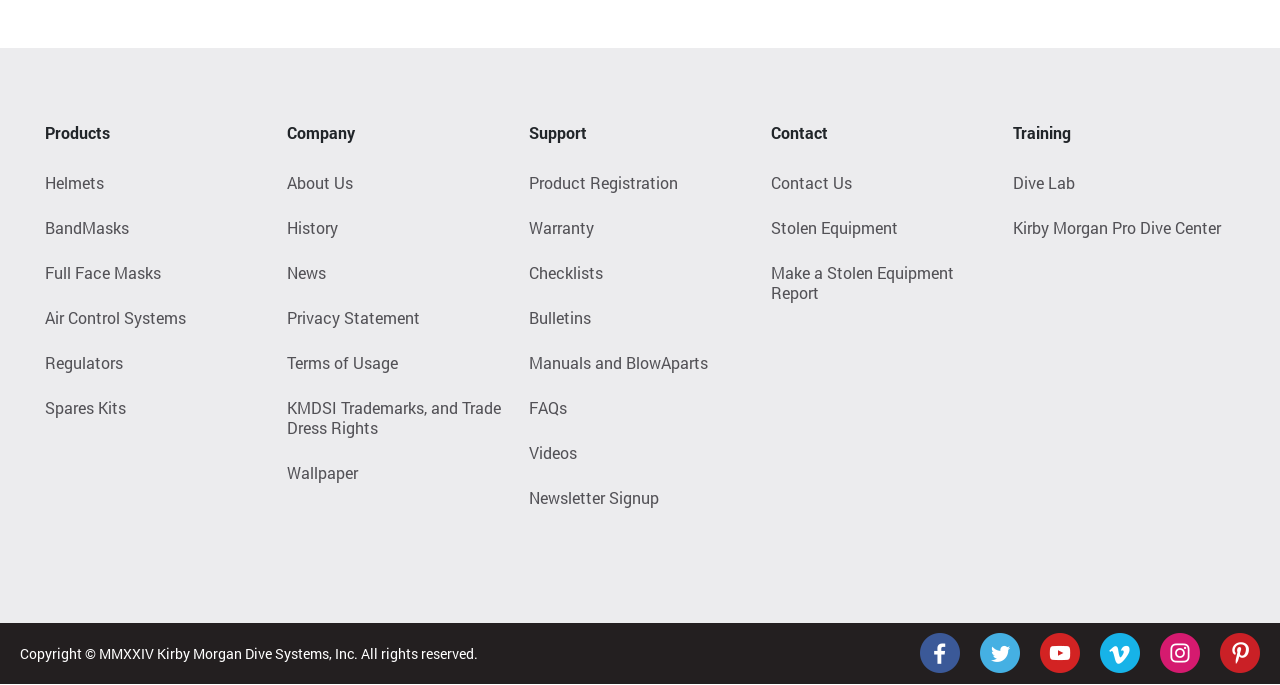Please identify the bounding box coordinates of the clickable area that will allow you to execute the instruction: "View Product Registration".

[0.413, 0.245, 0.587, 0.289]